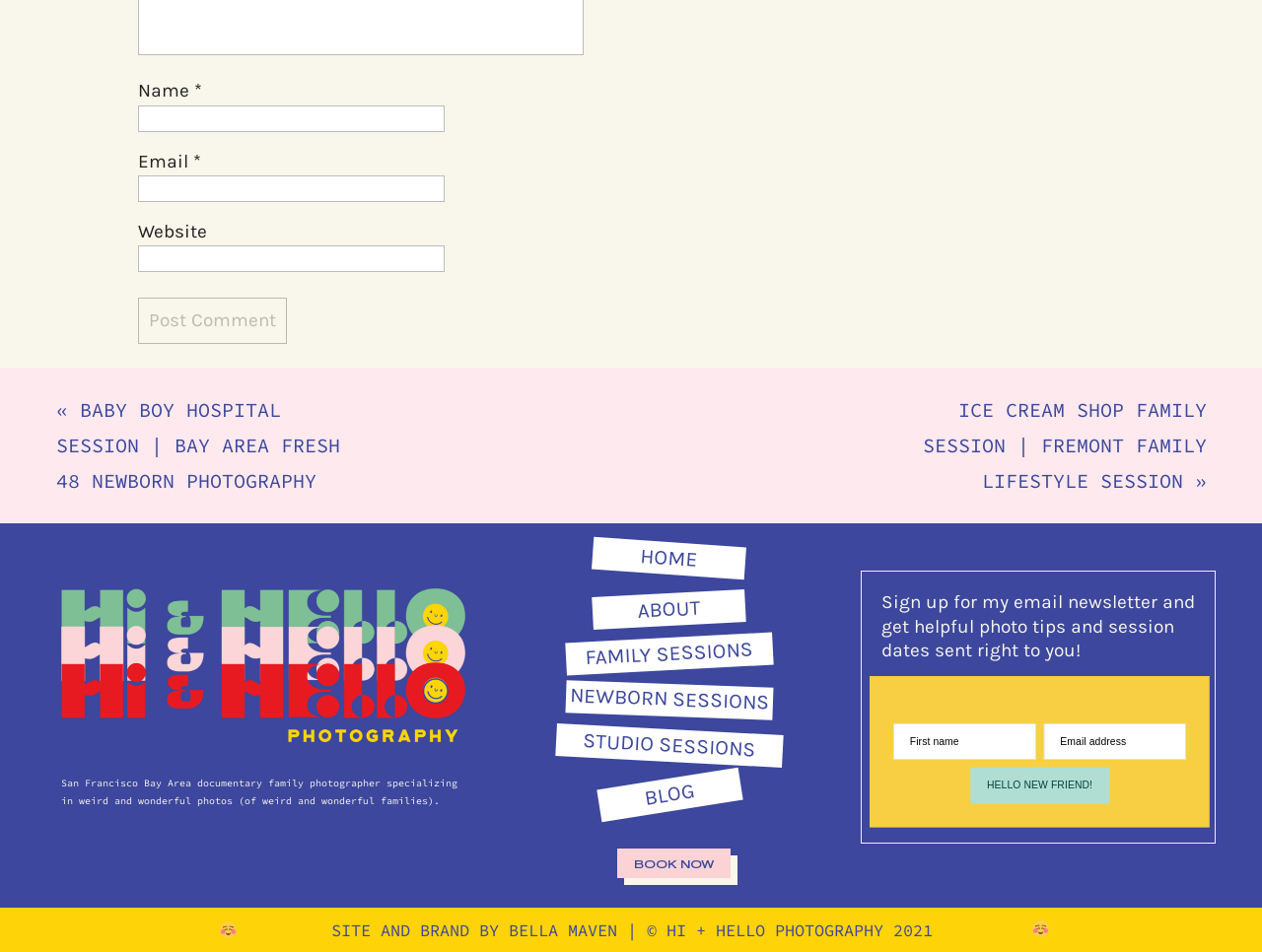Please respond to the question with a concise word or phrase:
What is the topic of the photography sessions mentioned on this webpage?

Family and newborn